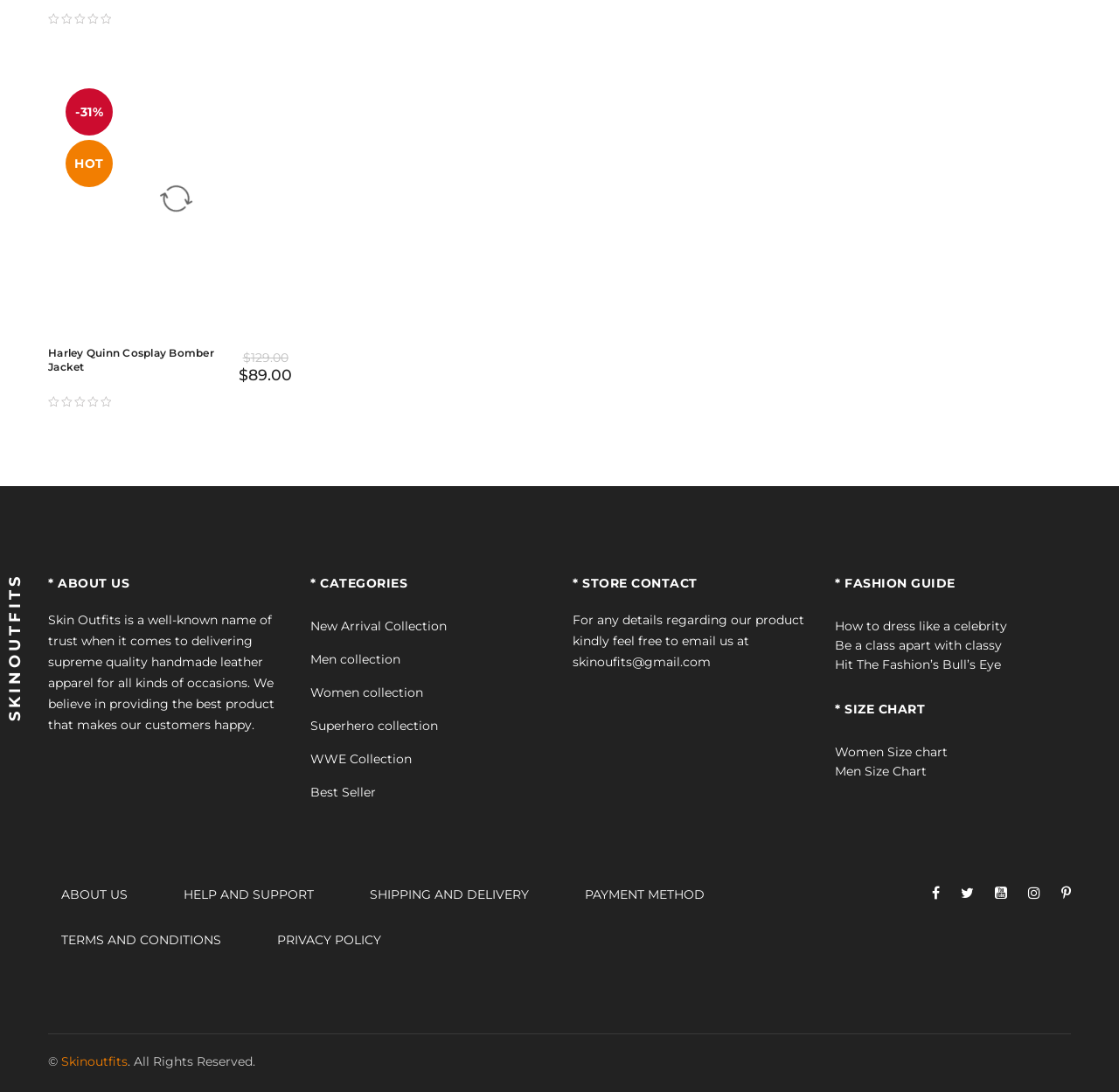Find the bounding box coordinates of the clickable area required to complete the following action: "Check Women Size chart".

[0.746, 0.681, 0.847, 0.695]